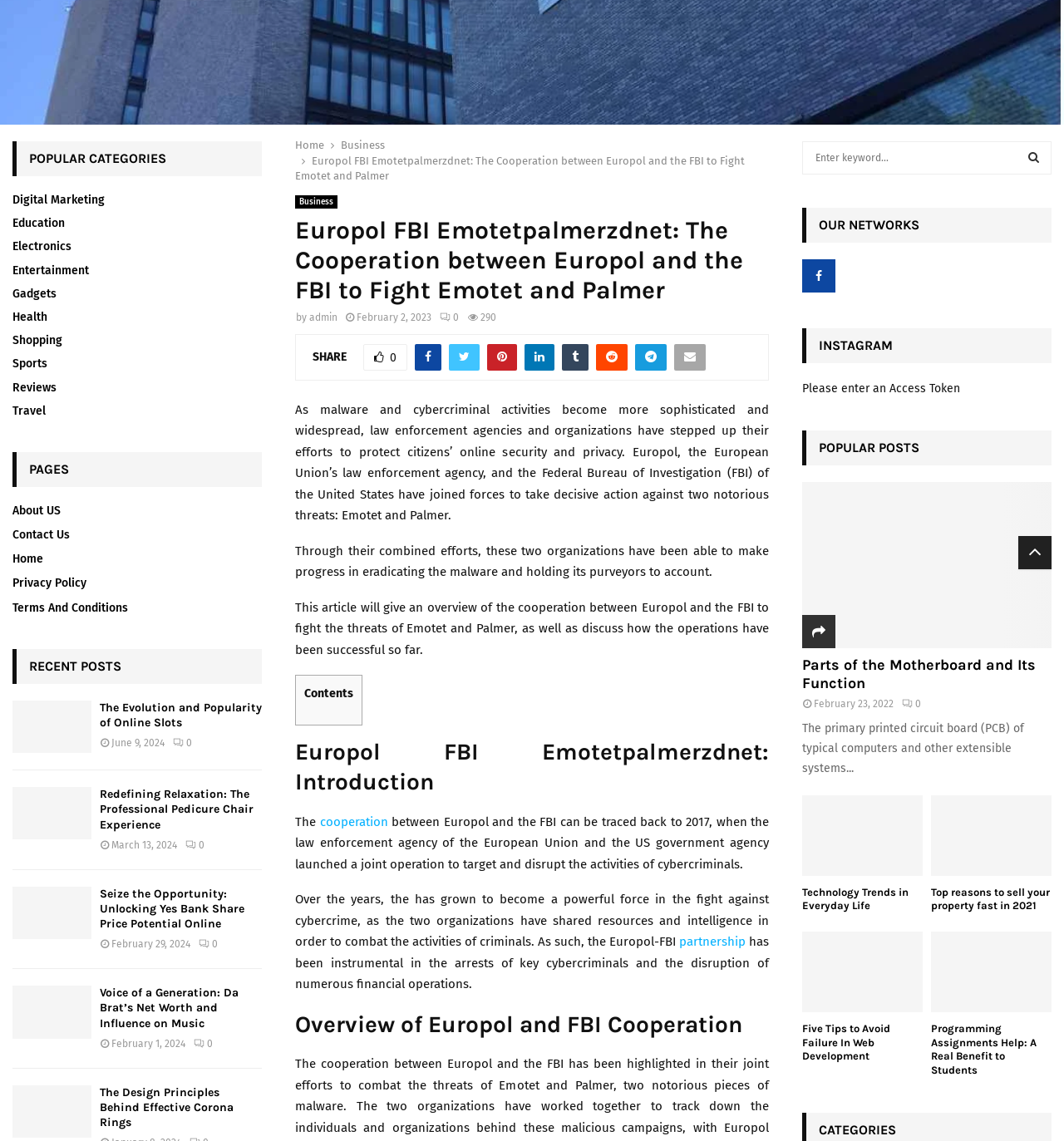Given the element description title="Technology Trends in Everyday Life", predict the bounding box coordinates for the UI element in the webpage screenshot. The format should be (top-left x, top-left y, bottom-right x, bottom-right y), and the values should be between 0 and 1.

[0.754, 0.697, 0.867, 0.767]